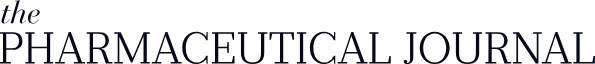Thoroughly describe the content and context of the image.

The image features the logo of "The Pharmaceutical Journal," which displays the publication's name in an elegant serif font, with "the" in lowercase and "PHARMACEUTICAL JOURNAL" in uppercase letters. The design emphasizes professionalism and a focus on pharmacy and pharmaceutical research. This logo is representative of the journal's commitment to providing valuable insights into pharmacy practice and policy, particularly relevant in discussions around healthcare advancements and research initiatives.